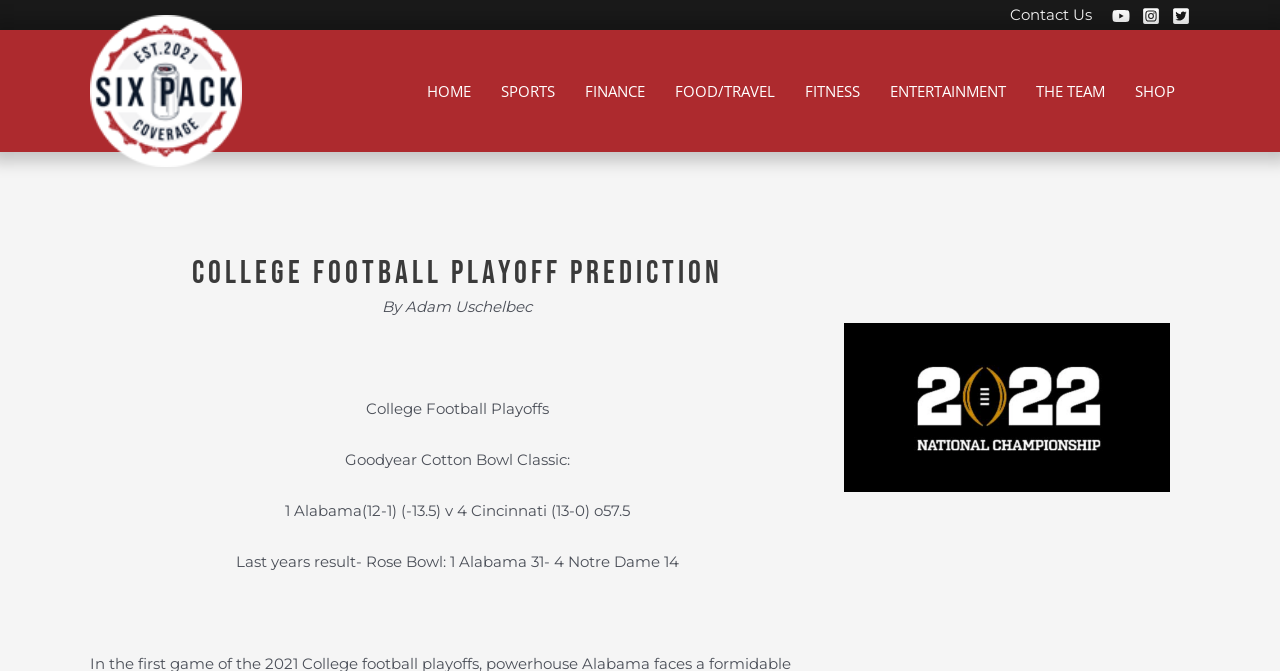How many teams are mentioned in the playoff prediction?
Please give a detailed and elaborate explanation in response to the question.

The two teams mentioned are Alabama and Cincinnati, which are mentioned in the text '1 Alabama(12-1) (-13.5) v 4 Cincinnati (13-0) o57.5'.